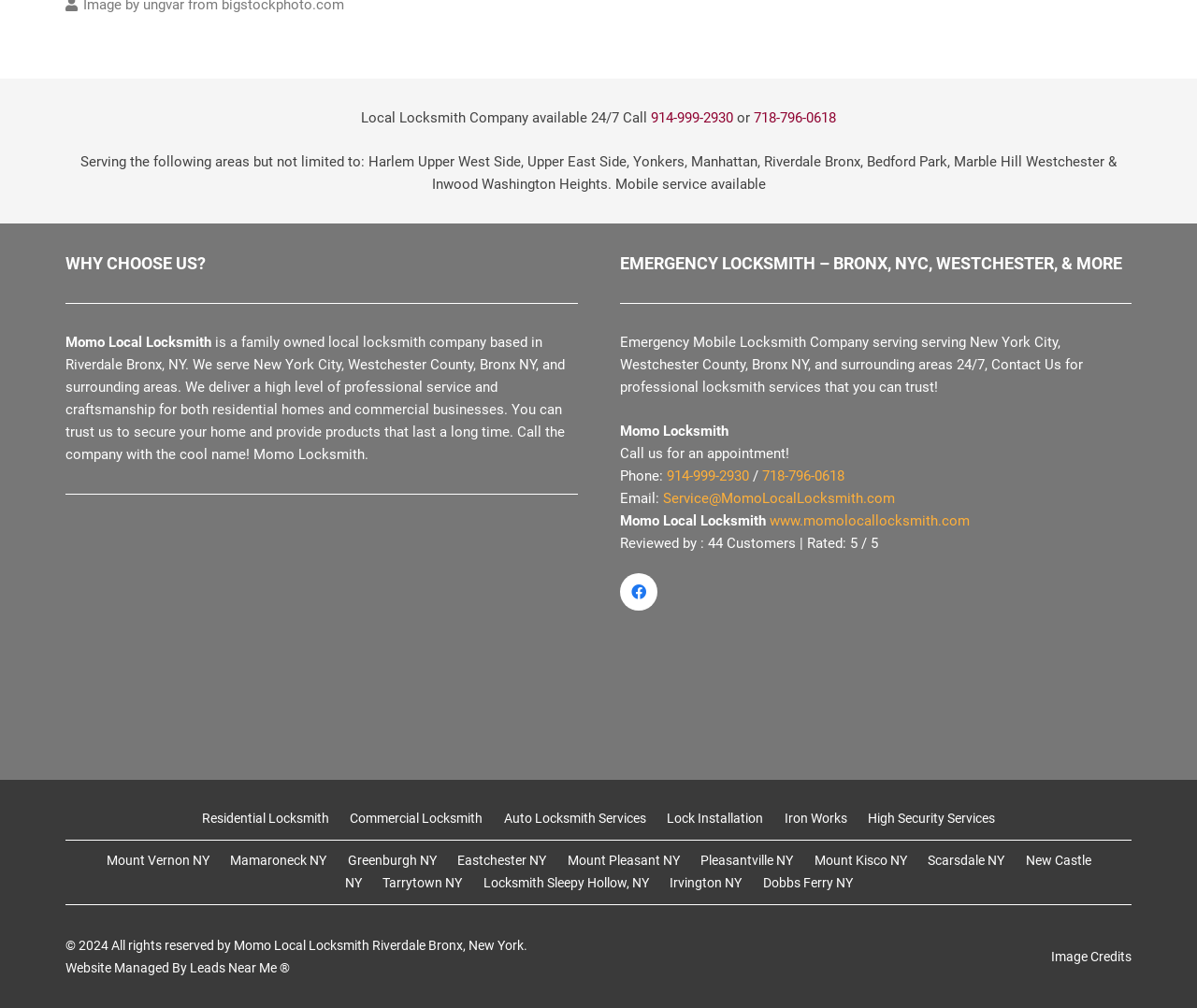Please respond in a single word or phrase: 
What is the rating of the locksmith company based on customer reviews?

Rated by 44 customers